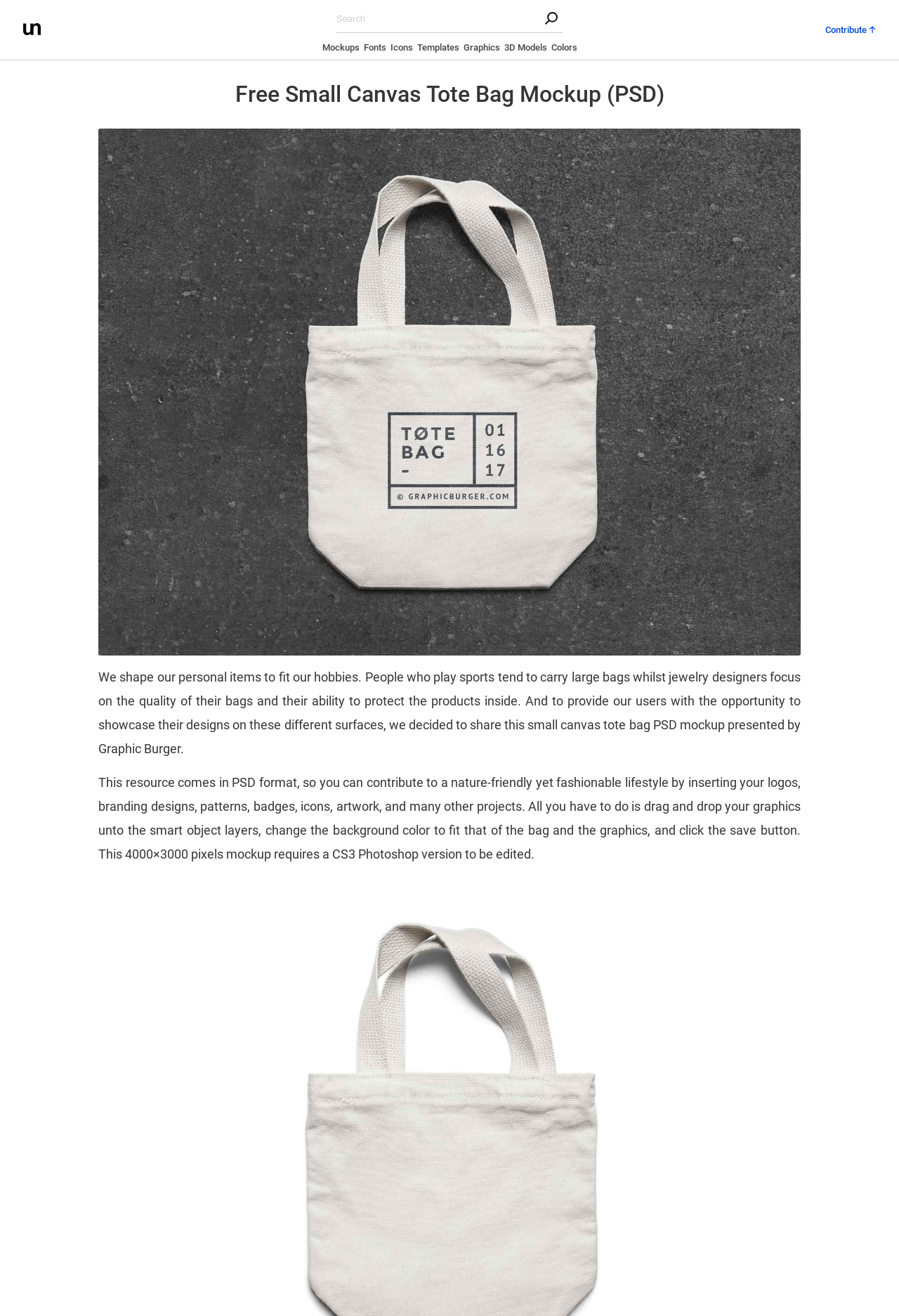Identify the bounding box coordinates for the region of the element that should be clicked to carry out the instruction: "search for something". The bounding box coordinates should be four float numbers between 0 and 1, i.e., [left, top, right, bottom].

[0.374, 0.004, 0.626, 0.025]